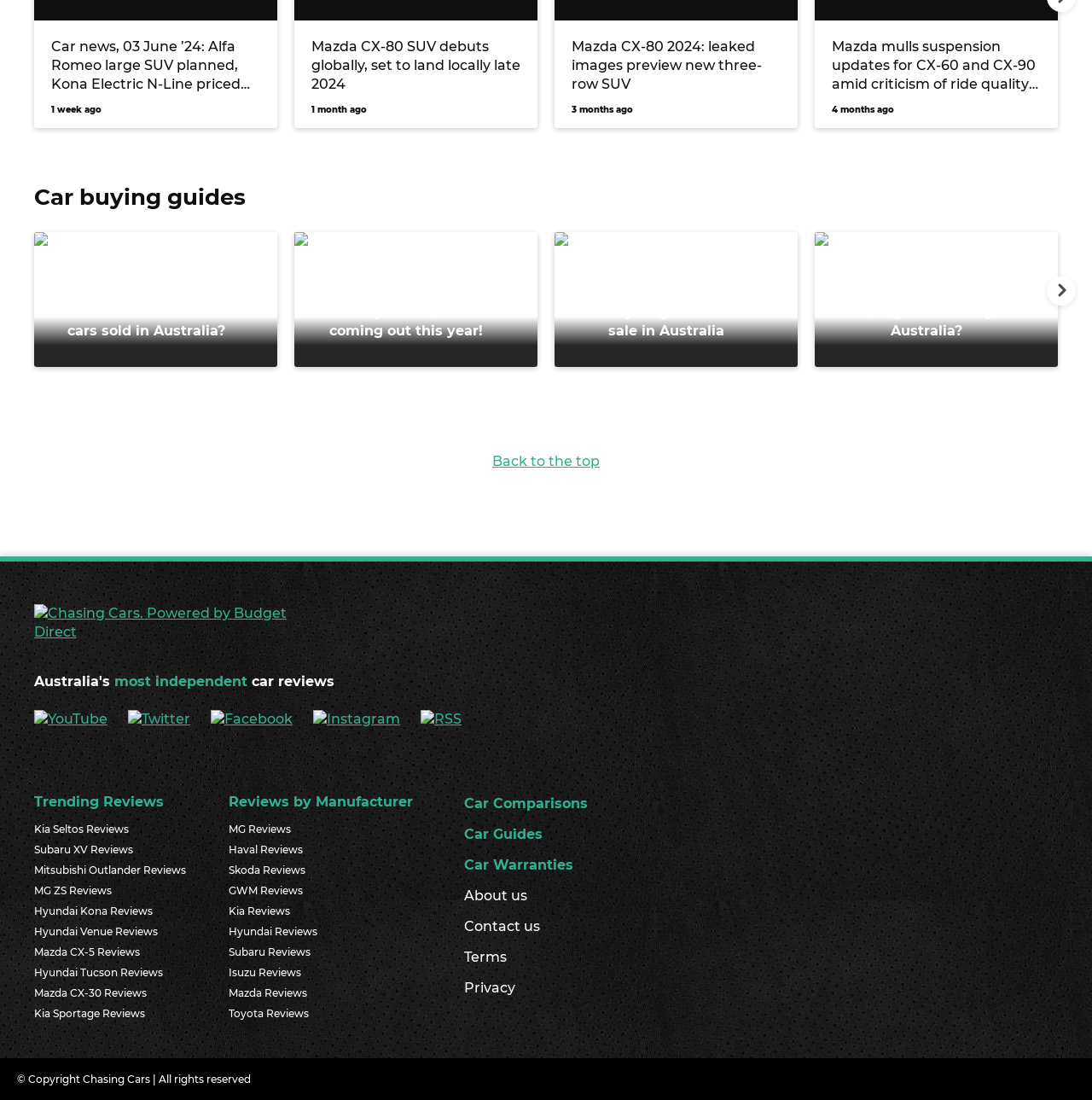Locate the bounding box coordinates of the item that should be clicked to fulfill the instruction: "Search in the search box".

None